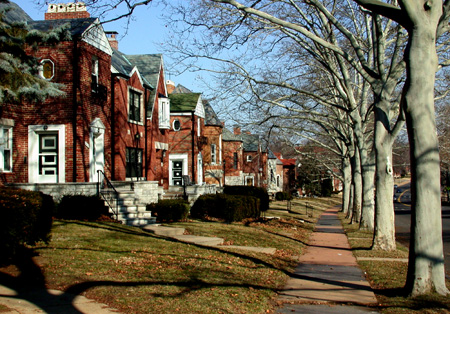Answer briefly with one word or phrase:
What material are the gates and doors made of?

Black wrought iron